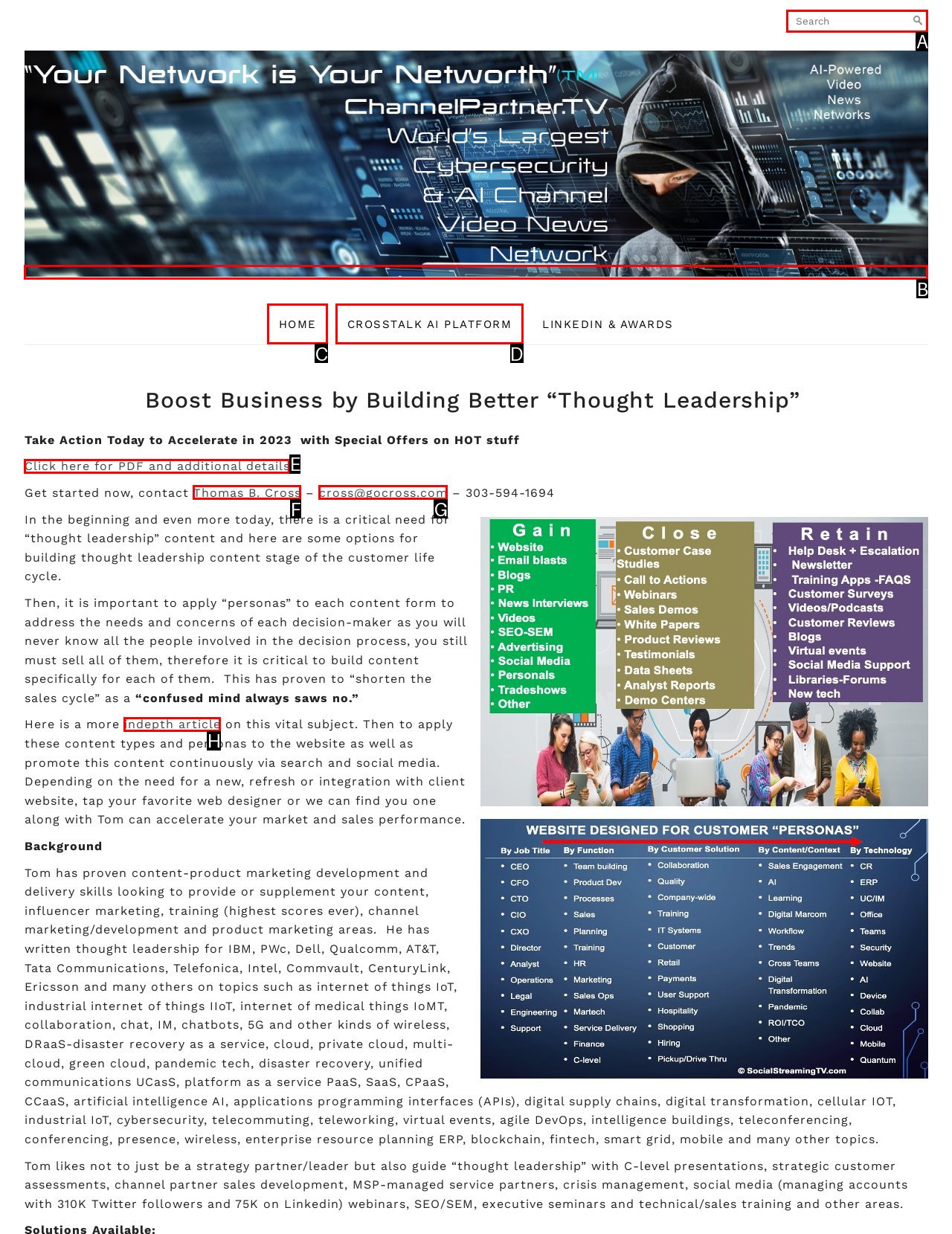Based on the element description: alt="logo", choose the best matching option. Provide the letter of the option directly.

B